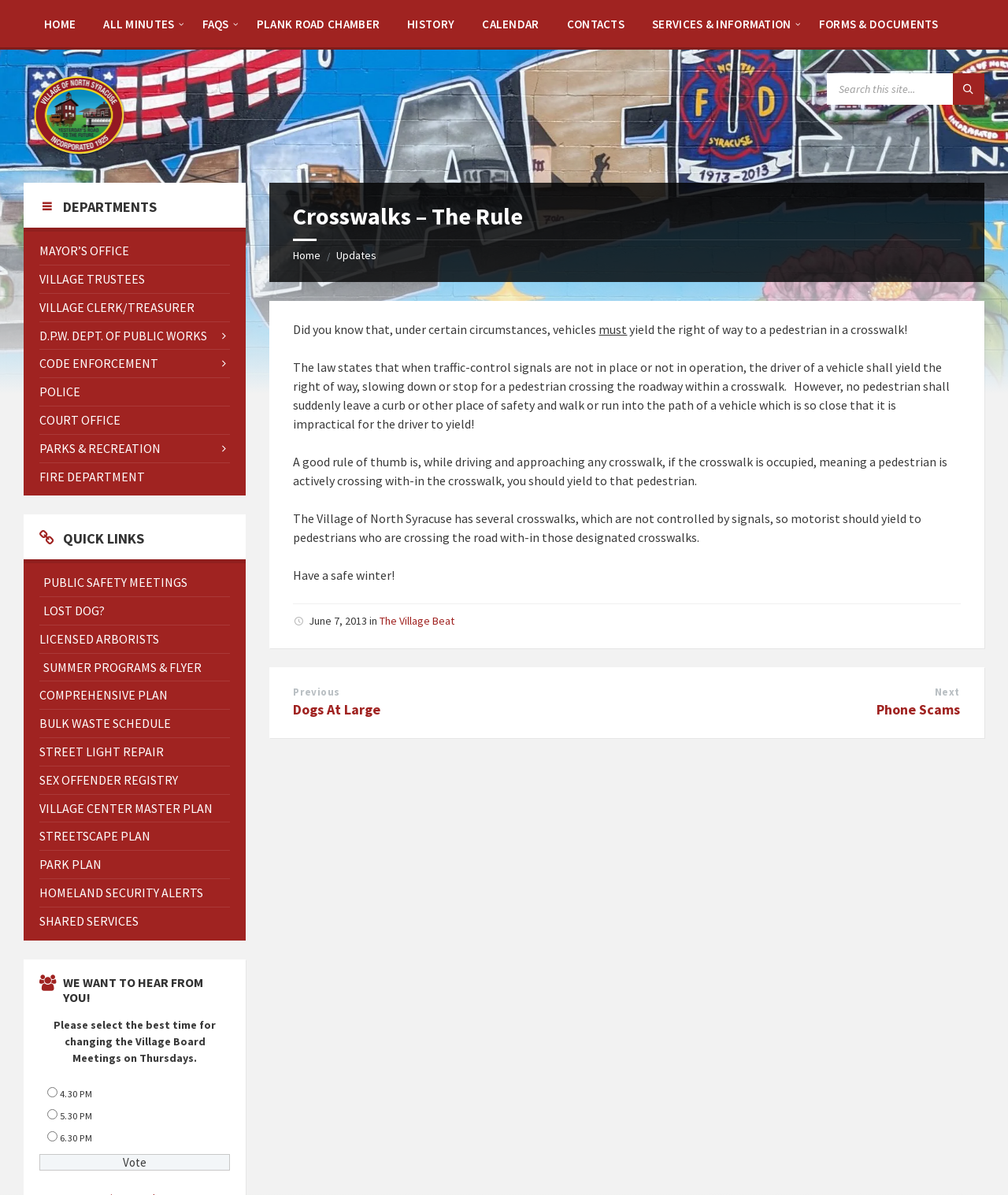Please specify the bounding box coordinates of the area that should be clicked to accomplish the following instruction: "Search for something". The coordinates should consist of four float numbers between 0 and 1, i.e., [left, top, right, bottom].

[0.82, 0.061, 0.977, 0.088]